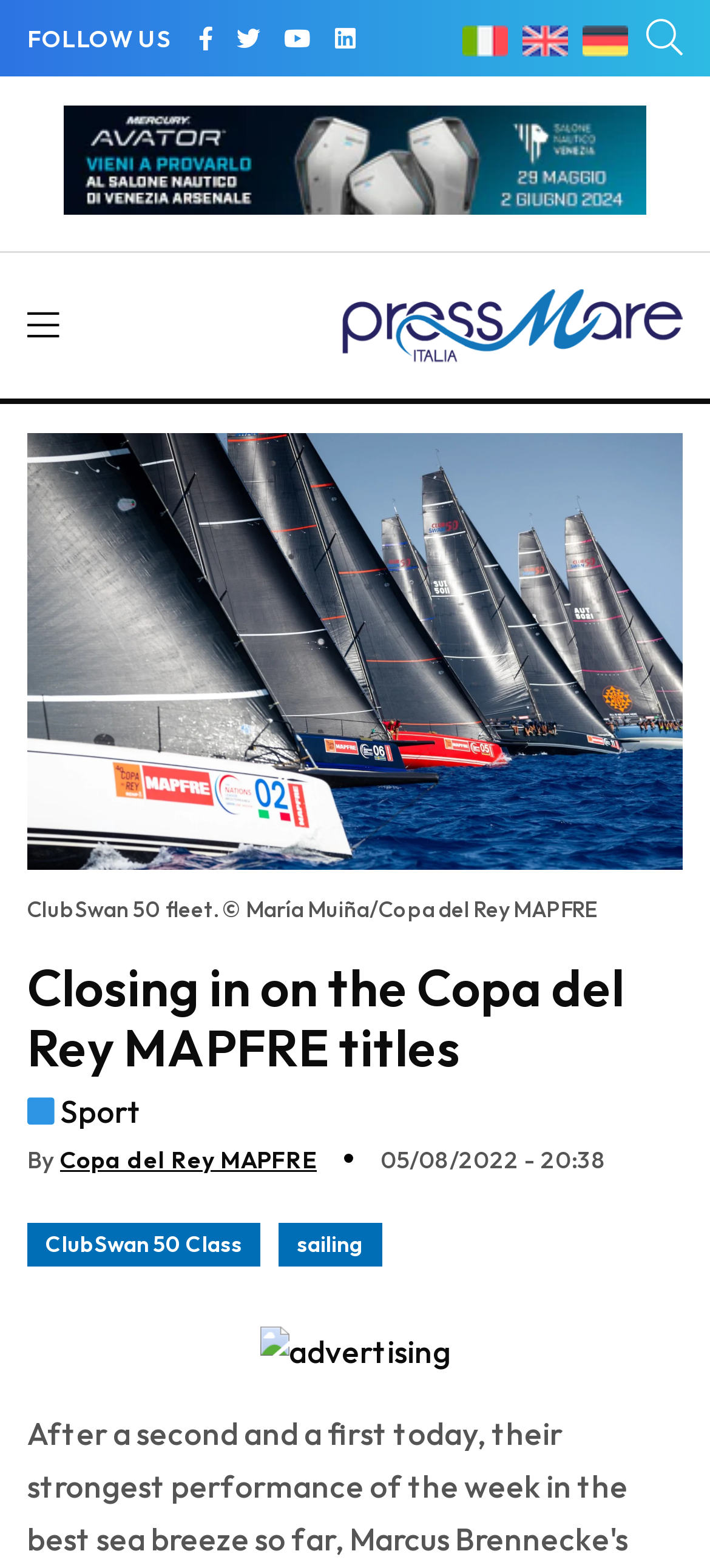Who is the author of the article?
Make sure to answer the question with a detailed and comprehensive explanation.

The webpage does not provide explicit information about the author of the article, only mentioning 'By' without a specific name.